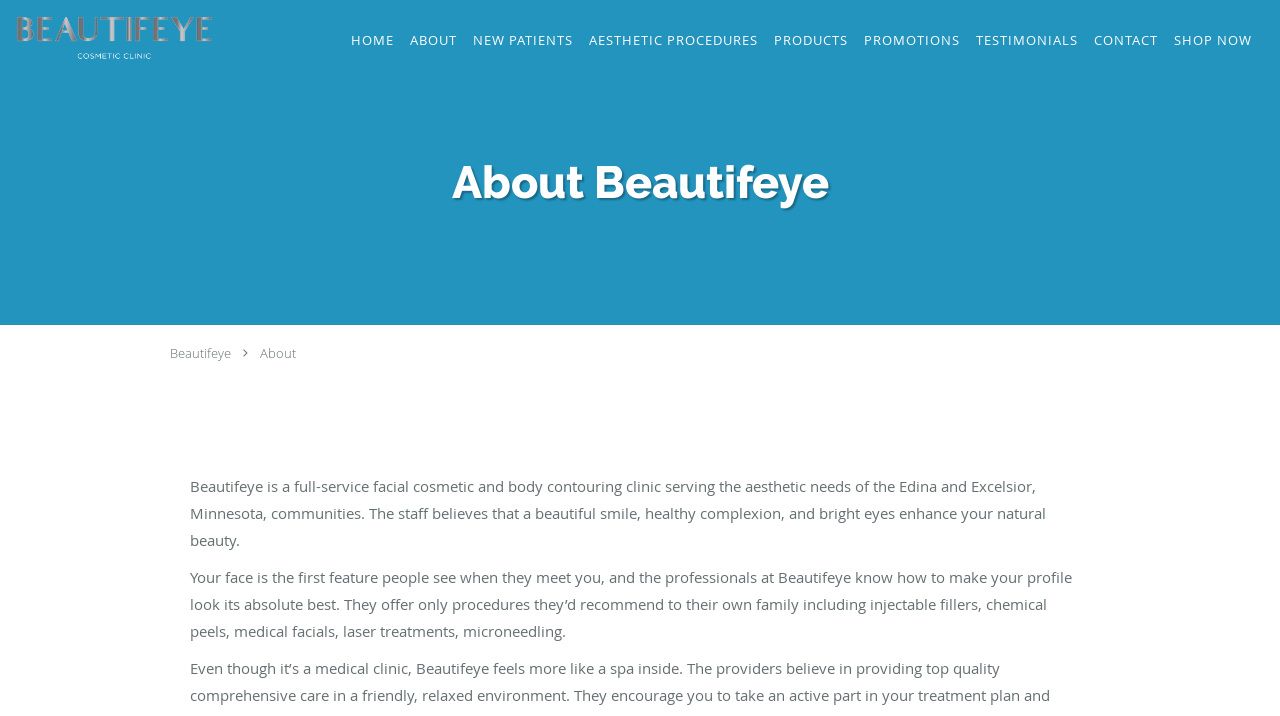Locate the bounding box coordinates of the element that needs to be clicked to carry out the instruction: "visit shop". The coordinates should be given as four float numbers ranging from 0 to 1, i.e., [left, top, right, bottom].

[0.911, 0.0, 0.984, 0.112]